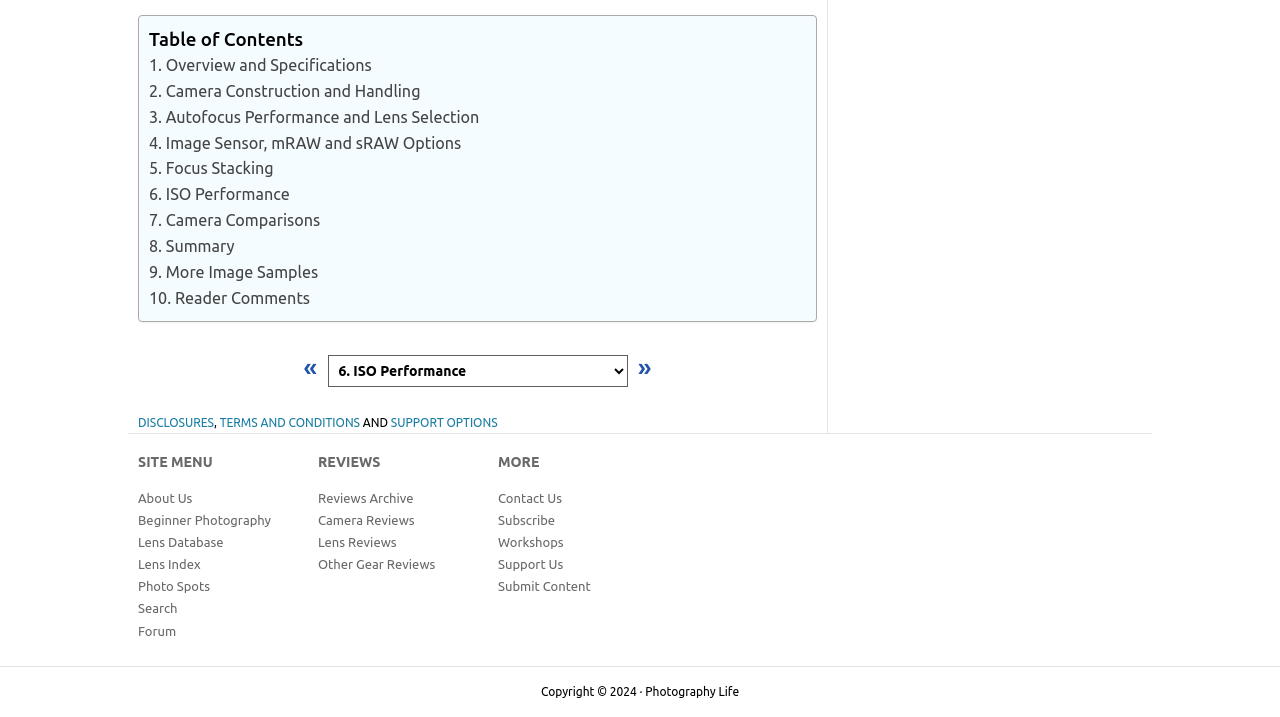Find the bounding box coordinates for the area that must be clicked to perform this action: "Go to previous page".

[0.237, 0.493, 0.248, 0.532]